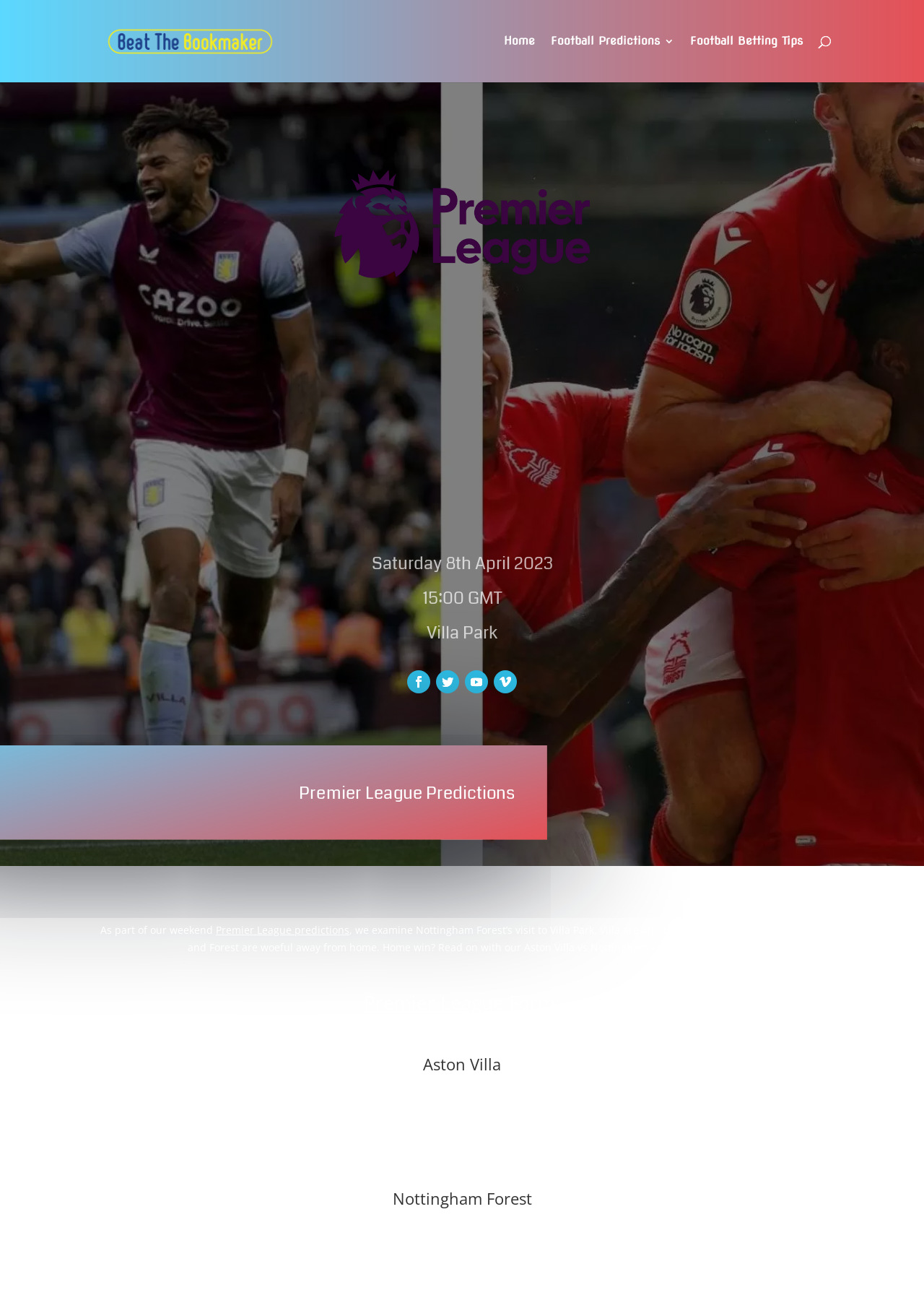Locate the bounding box coordinates of the area where you should click to accomplish the instruction: "Search for football predictions".

[0.1, 0.0, 0.9, 0.001]